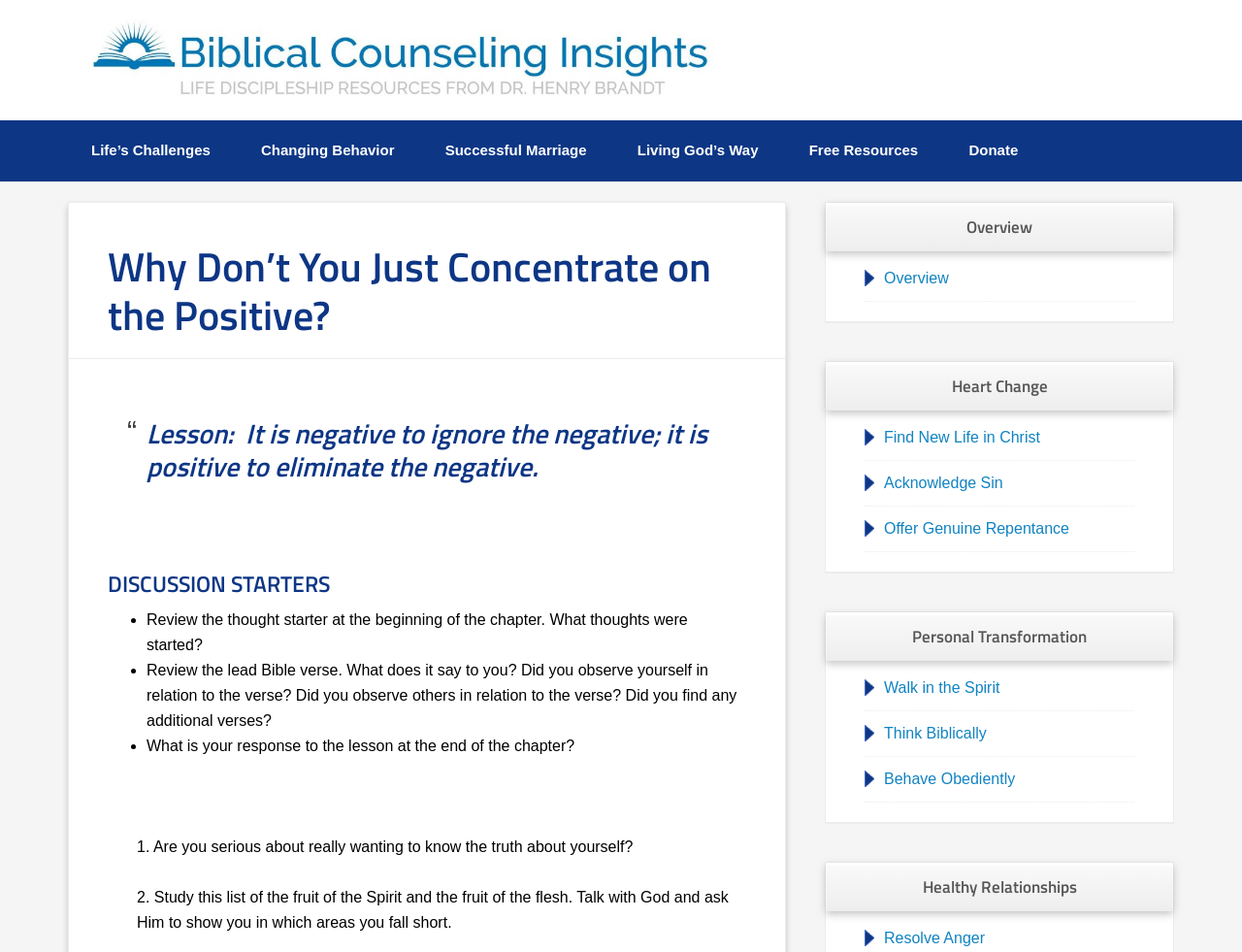Identify the bounding box for the UI element specified in this description: "Successful Marriage". The coordinates must be four float numbers between 0 and 1, formatted as [left, top, right, bottom].

[0.34, 0.126, 0.491, 0.19]